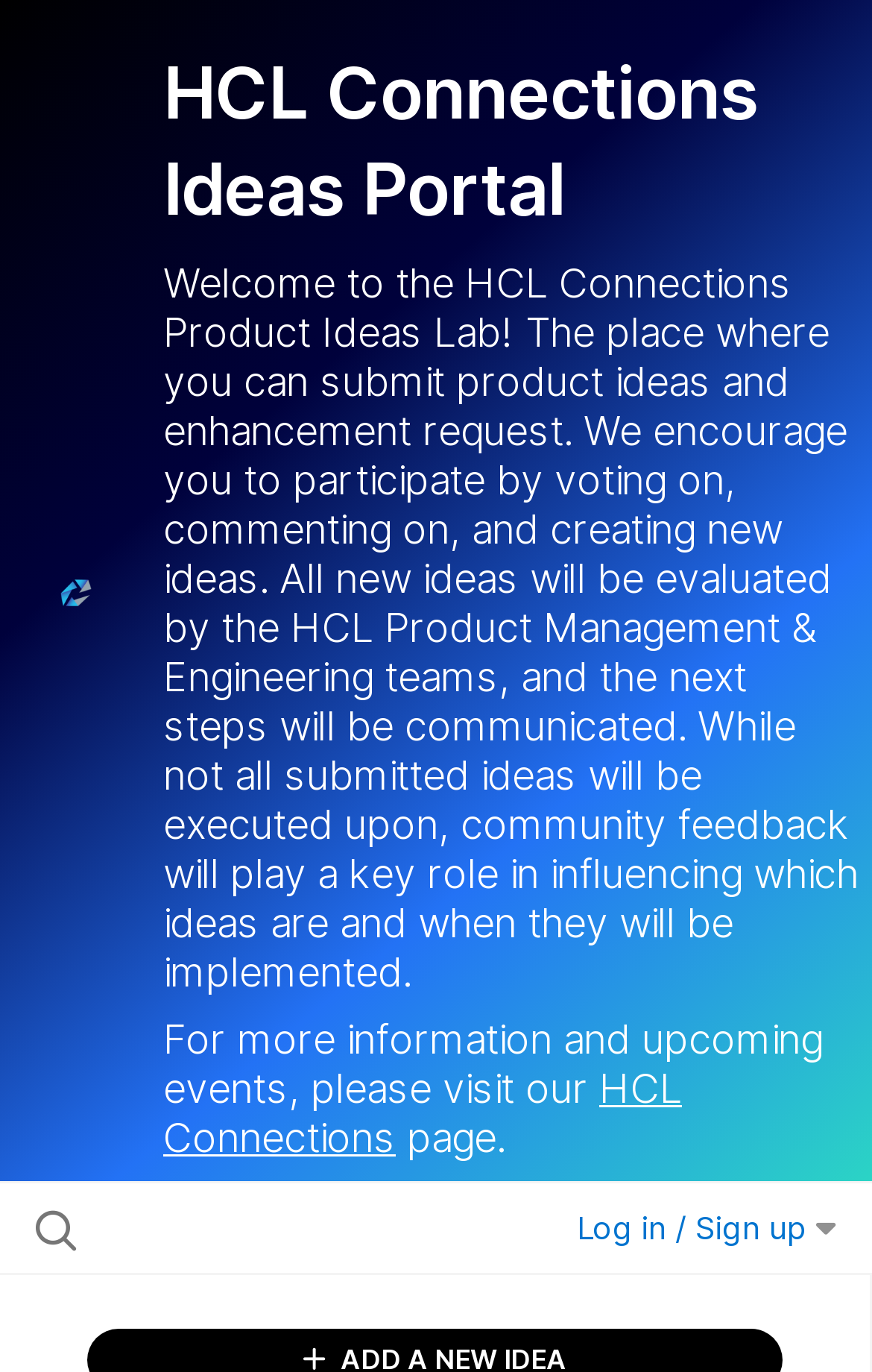Identify the bounding box coordinates for the UI element mentioned here: "parent_node: HCL Connections Ideas Portal". Provide the coordinates as four float values between 0 and 1, i.e., [left, top, right, bottom].

[0.0, 0.415, 0.174, 0.448]